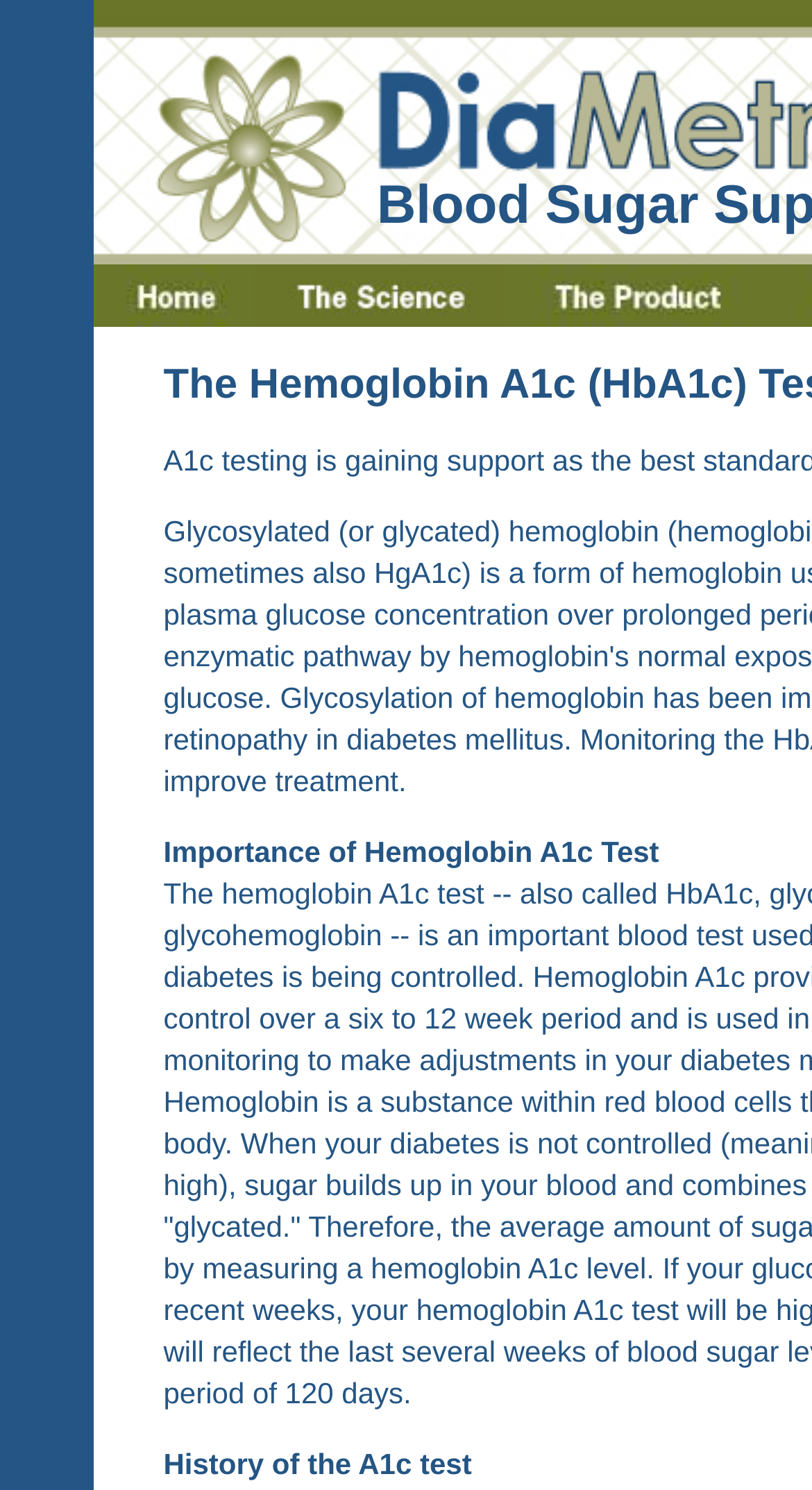Provide the bounding box coordinates of the HTML element described as: "alt="The Science" name="Image2"". The bounding box coordinates should be four float numbers between 0 and 1, i.e., [left, top, right, bottom].

[0.313, 0.207, 0.621, 0.224]